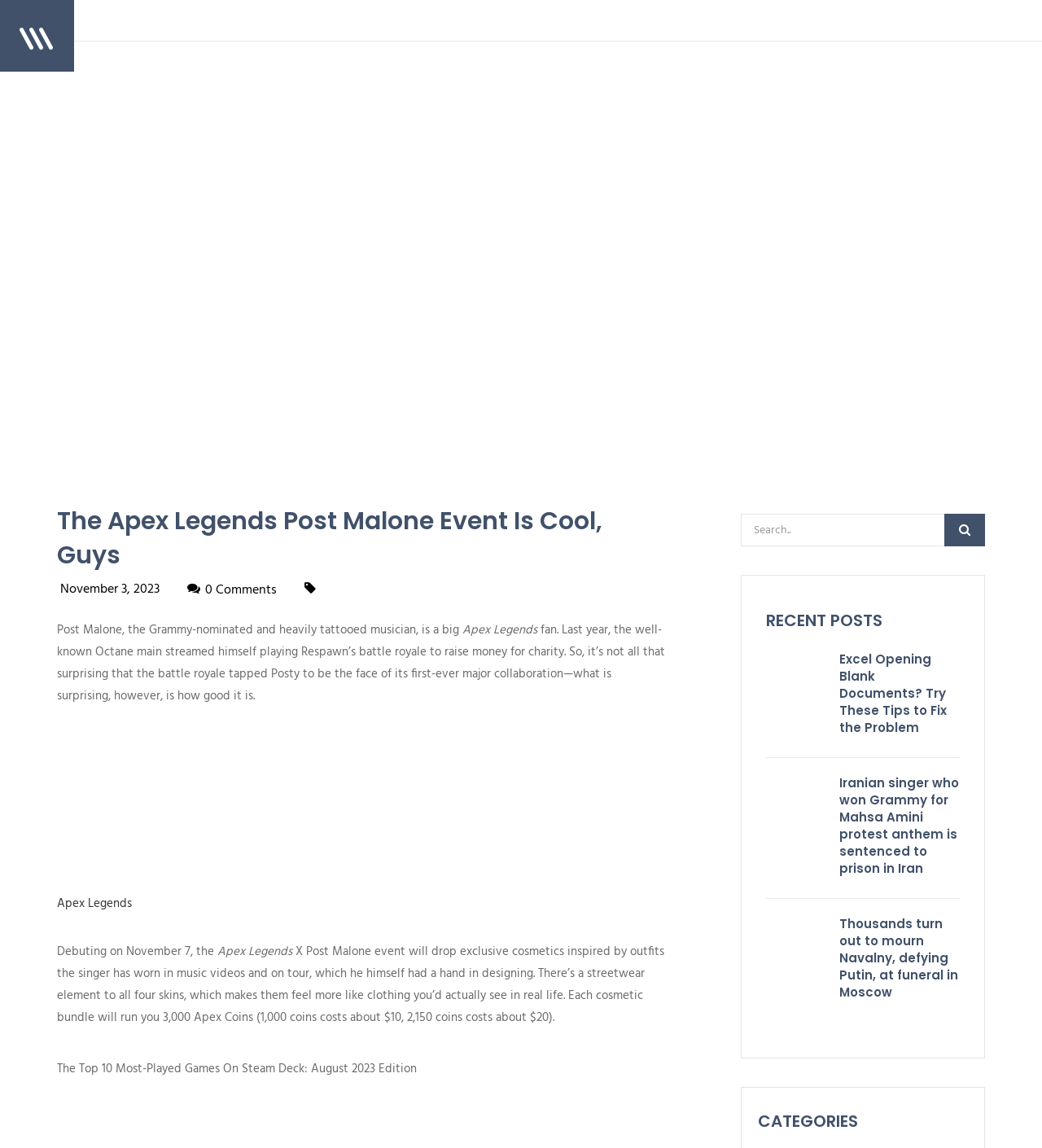Use a single word or phrase to answer the question: What is the title of the article below the Post Malone event description?

The Top 10 Most-Played Games On Steam Deck: August 2023 Edition